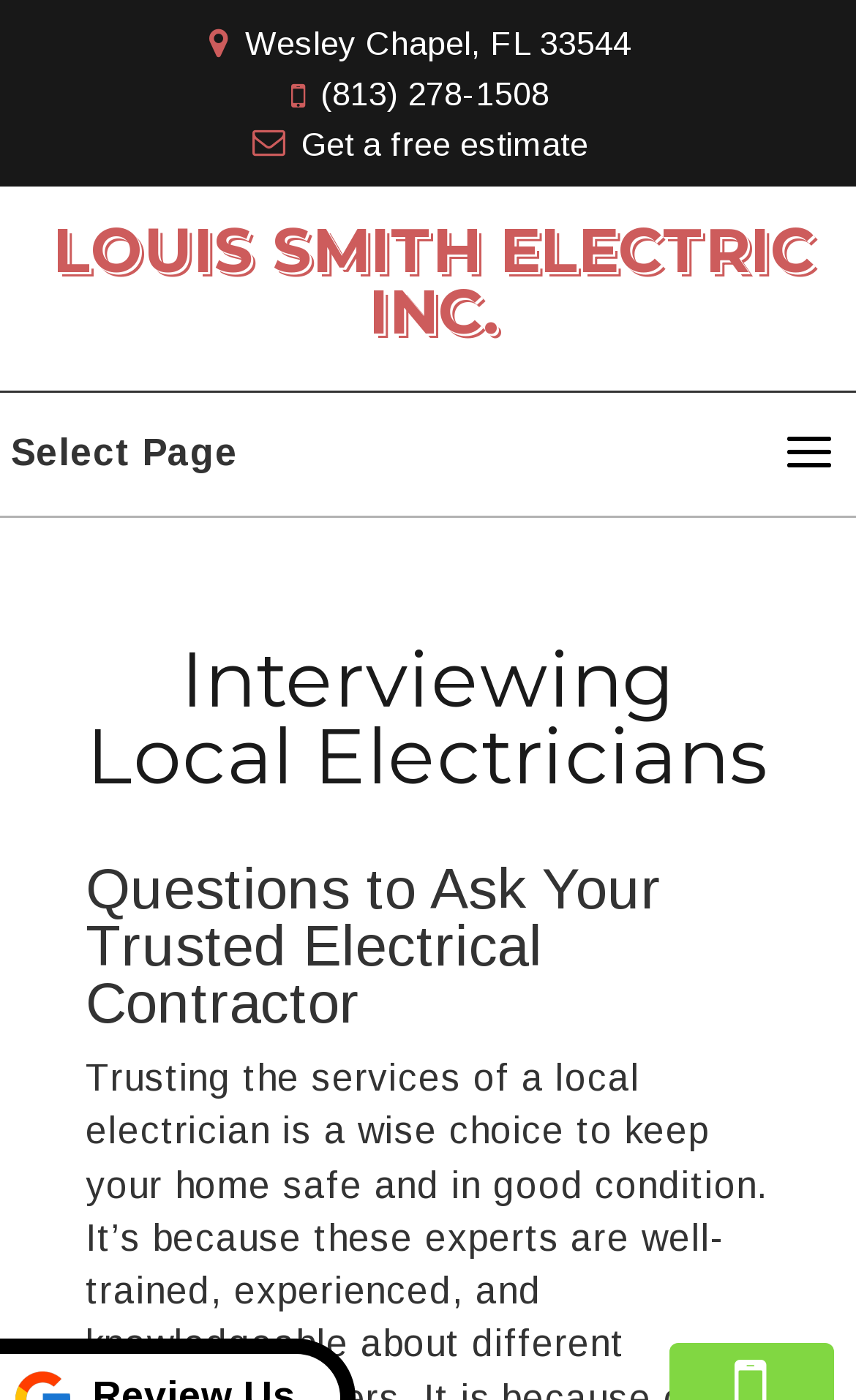Summarize the webpage comprehensively, mentioning all visible components.

The webpage appears to be about Louis Smith Electric Inc., a local electrician service provider. At the top-left corner, there is a static text displaying the address "Wesley Chapel, FL 33544". Next to it, there are two links: one with a phone number "(813) 278-1508" and another with a call-to-action "Get a free estimate". 

Below these elements, there is a prominent link with the company name "LOUIS SMITH ELECTRIC INC." spanning almost the entire width of the page. 

On the top-right corner, there is a search bar. Below the search bar, there is a dropdown menu labeled "Select Page". 

The main content of the webpage is divided into two sections. The first section is headed by "Interviewing Local Electricians" and the second section is headed by "Questions to Ask Your Trusted Electrical Contractor". The meta description suggests that the webpage is about the importance of trusting local electricians for home safety and maintenance.